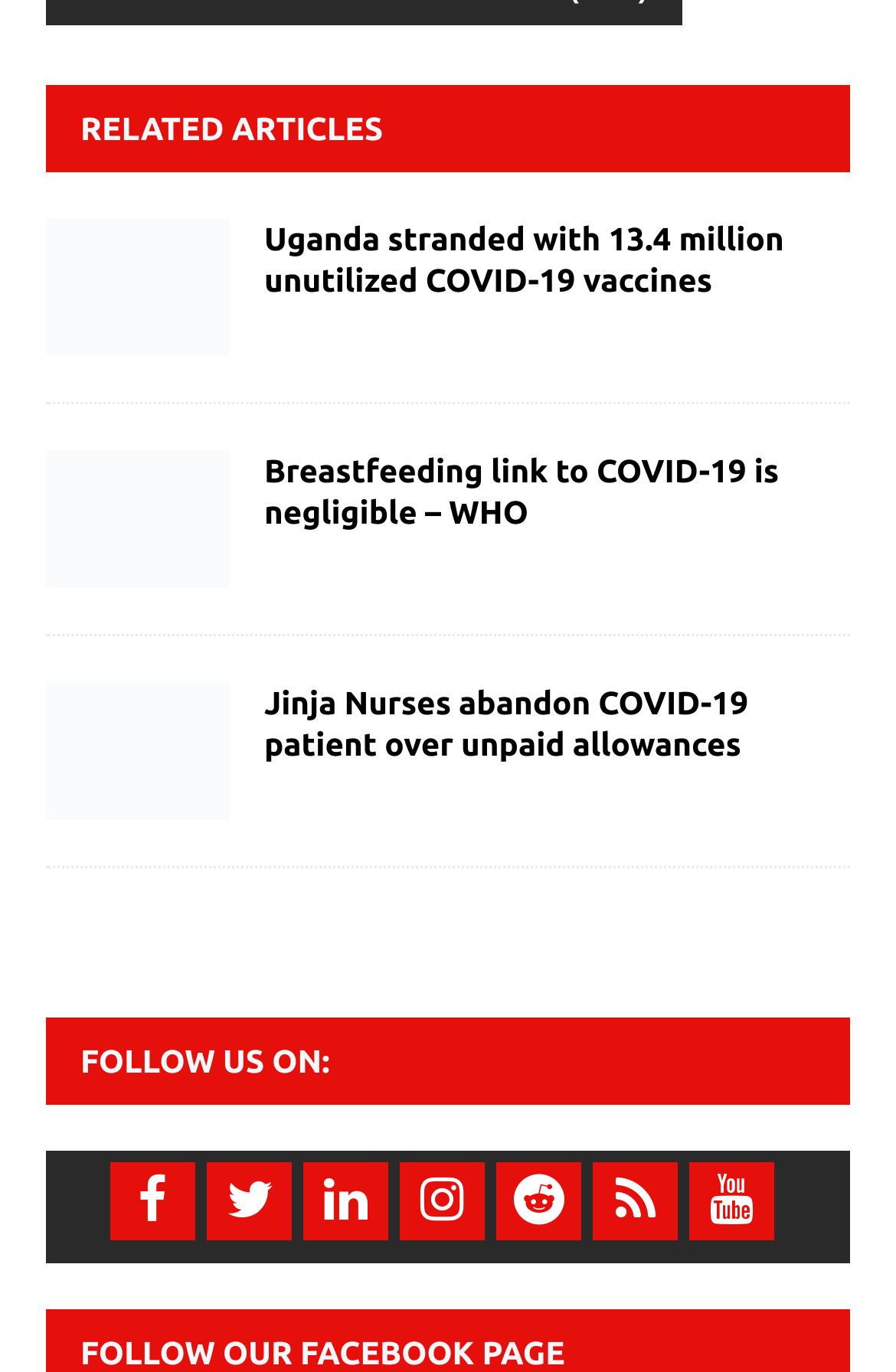Please specify the bounding box coordinates of the clickable section necessary to execute the following command: "Read article about Uganda receiving 1.6 million doses of Pfizer COVID-19 vaccines".

[0.051, 0.159, 0.256, 0.259]